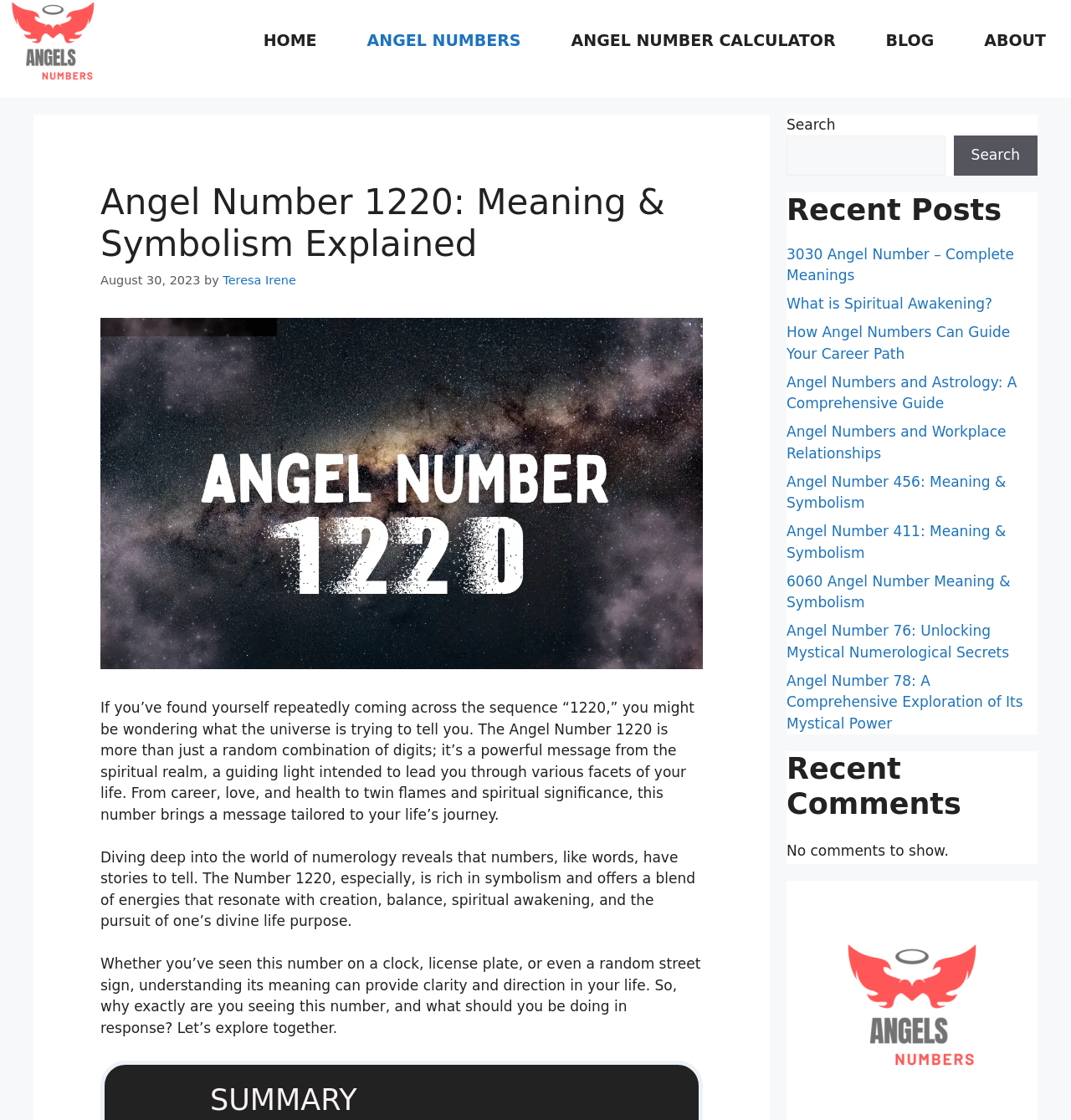Please specify the coordinates of the bounding box for the element that should be clicked to carry out this instruction: "Search for angel numbers". The coordinates must be four float numbers between 0 and 1, formatted as [left, top, right, bottom].

[0.734, 0.121, 0.882, 0.156]